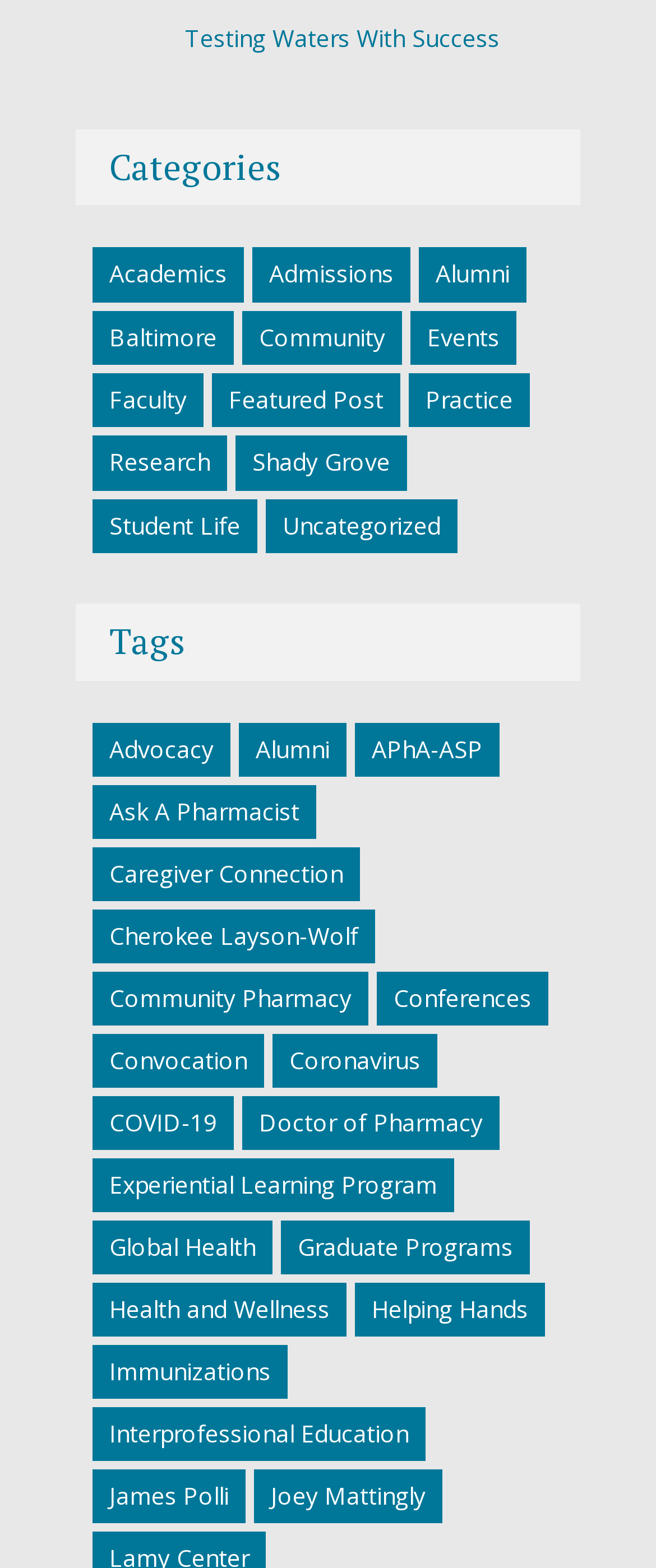What is the most popular tag?
Analyze the screenshot and provide a detailed answer to the question.

I looked at the number of items in each tag and found that 'COVID-19' has the most items, with 35 items.